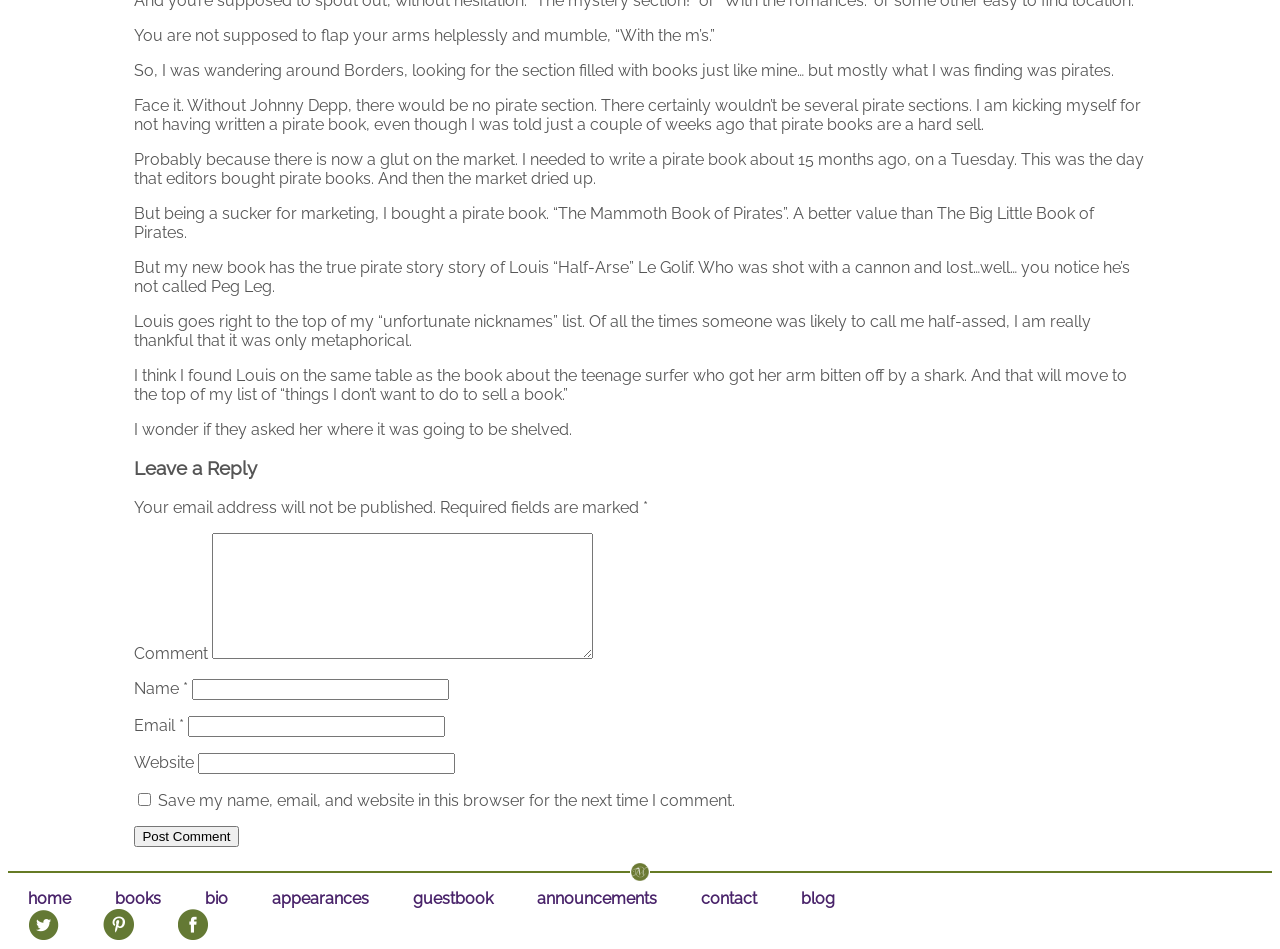Using the element description: "parent_node: Email * aria-describedby="email-notes" name="email"", determine the bounding box coordinates. The coordinates should be in the format [left, top, right, bottom], with values between 0 and 1.

[0.147, 0.755, 0.348, 0.777]